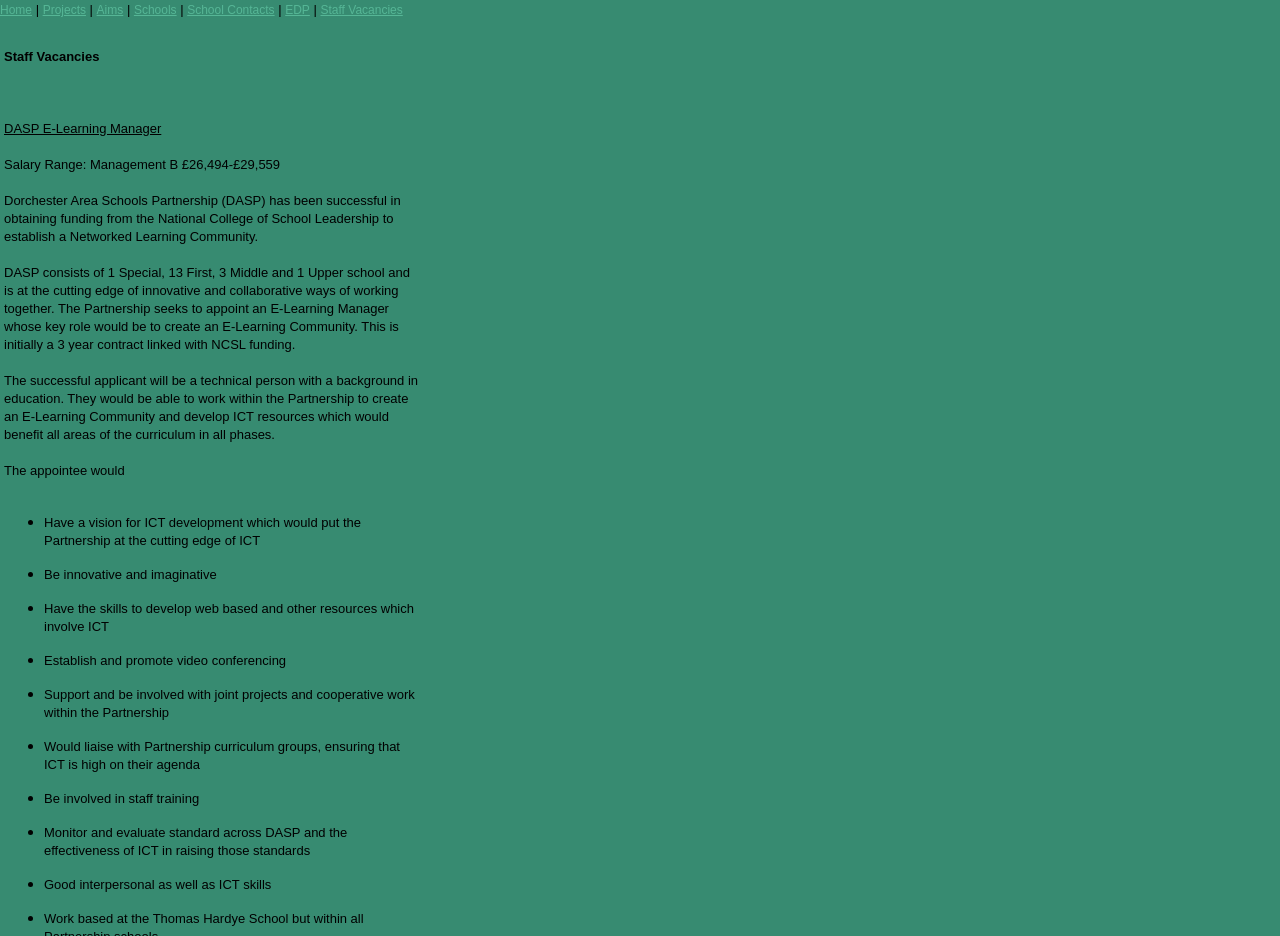Determine the bounding box coordinates for the region that must be clicked to execute the following instruction: "Read about DASP E-Learning Manager".

[0.003, 0.129, 0.126, 0.145]